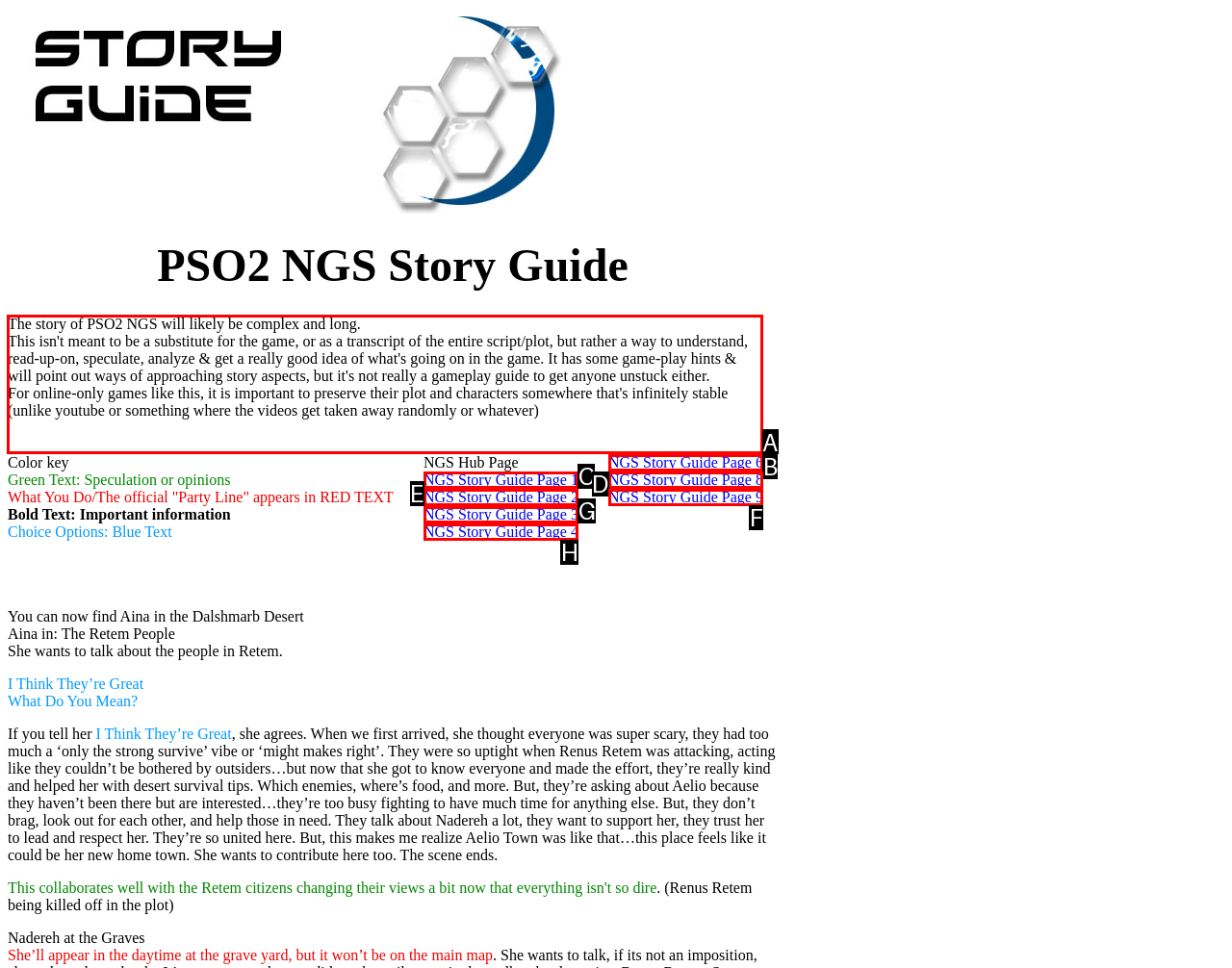Which UI element should you click on to achieve the following task: Read the story guide introduction? Provide the letter of the correct option.

A